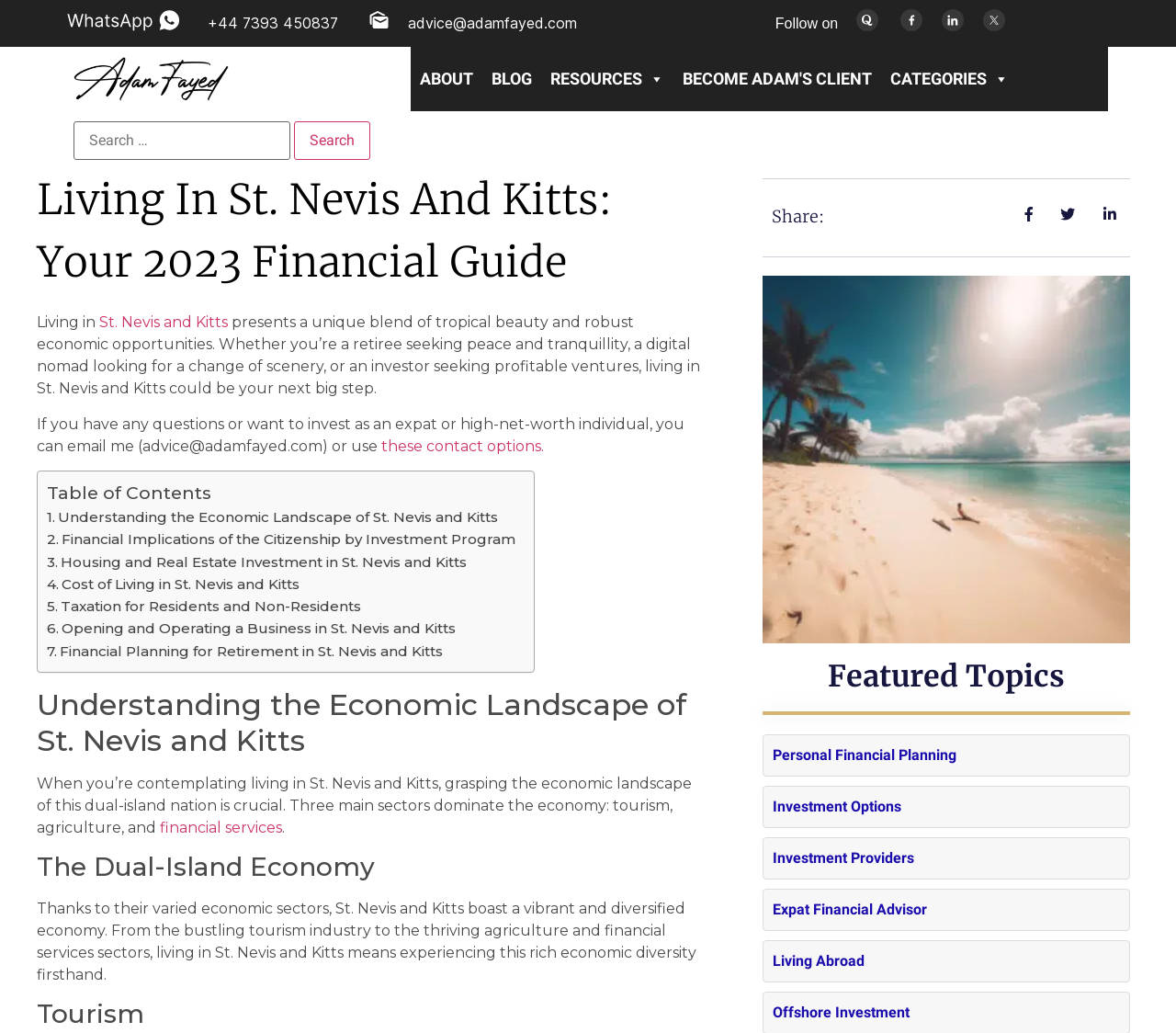Please provide a brief answer to the following inquiry using a single word or phrase:
What is the phone number on the top right?

+44 7393 450837